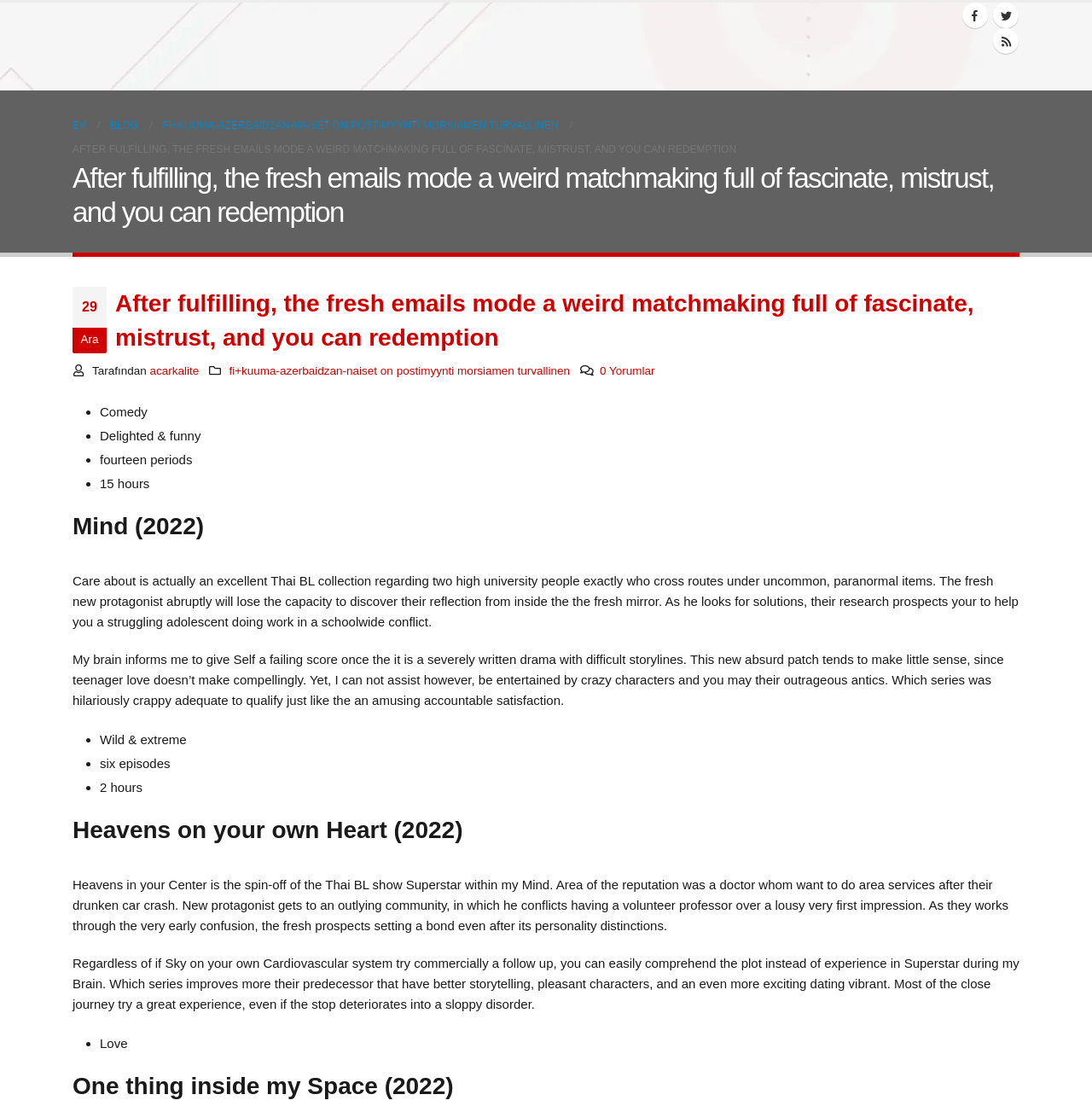Could you indicate the bounding box coordinates of the region to click in order to complete this instruction: "Click the link to Acar Kalite's profile".

[0.066, 0.015, 0.348, 0.069]